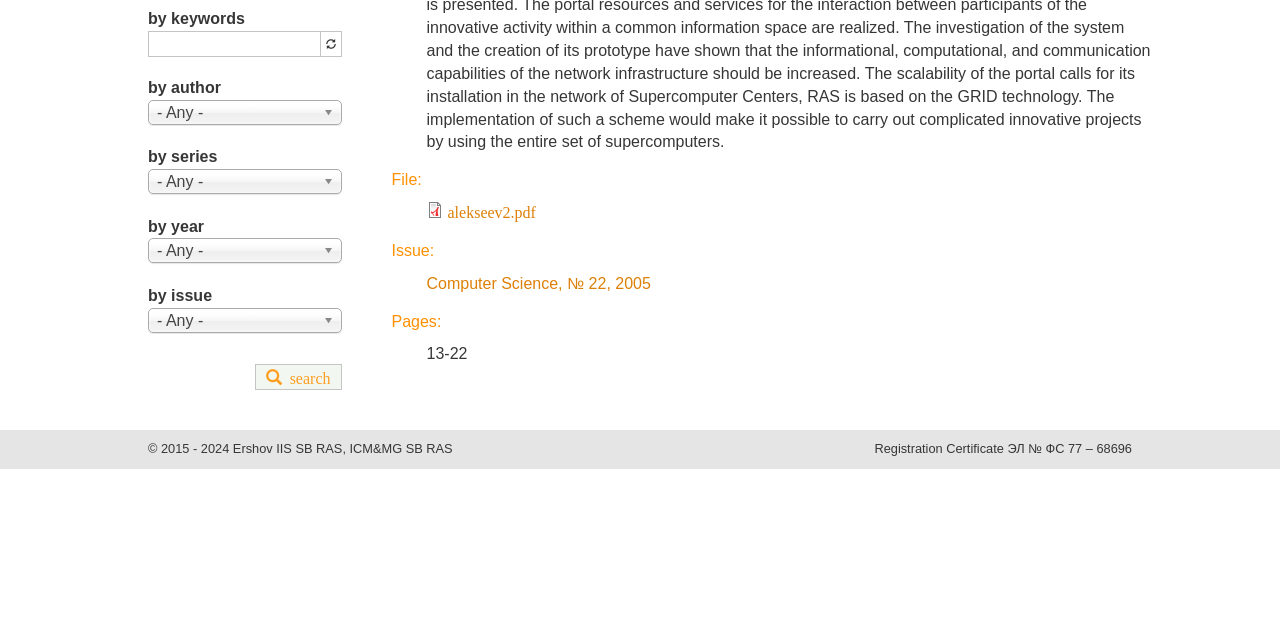Determine the bounding box for the described UI element: "- Any -".

[0.116, 0.373, 0.267, 0.412]